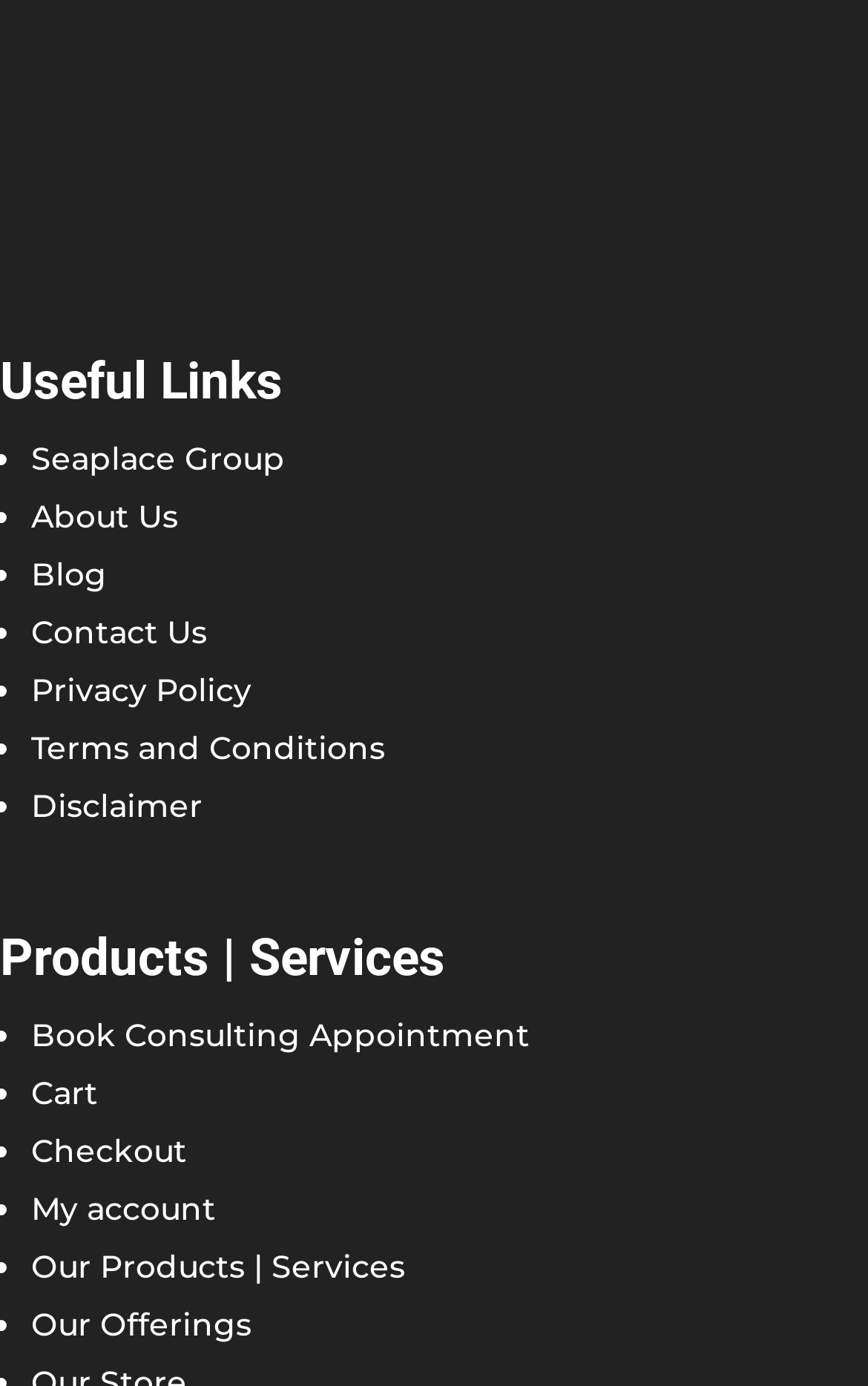What is the last link under 'Products | Services'?
Using the information from the image, give a concise answer in one word or a short phrase.

Our Offerings